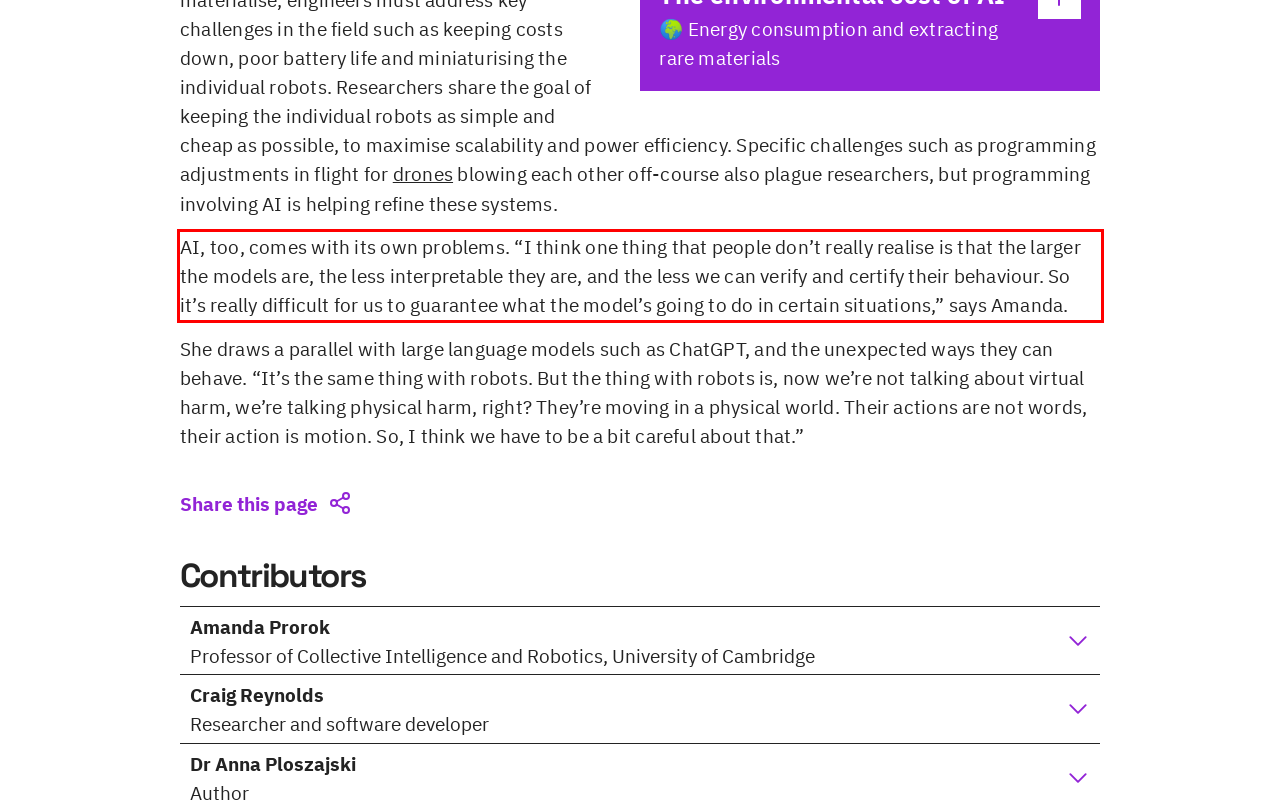Analyze the red bounding box in the provided webpage screenshot and generate the text content contained within.

AI, too, comes with its own problems. “I think one thing that people don’t really realise is that the larger the models are, the less interpretable they are, and the less we can verify and certify their behaviour. So it’s really difficult for us to guarantee what the model’s going to do in certain situations,” says Amanda.